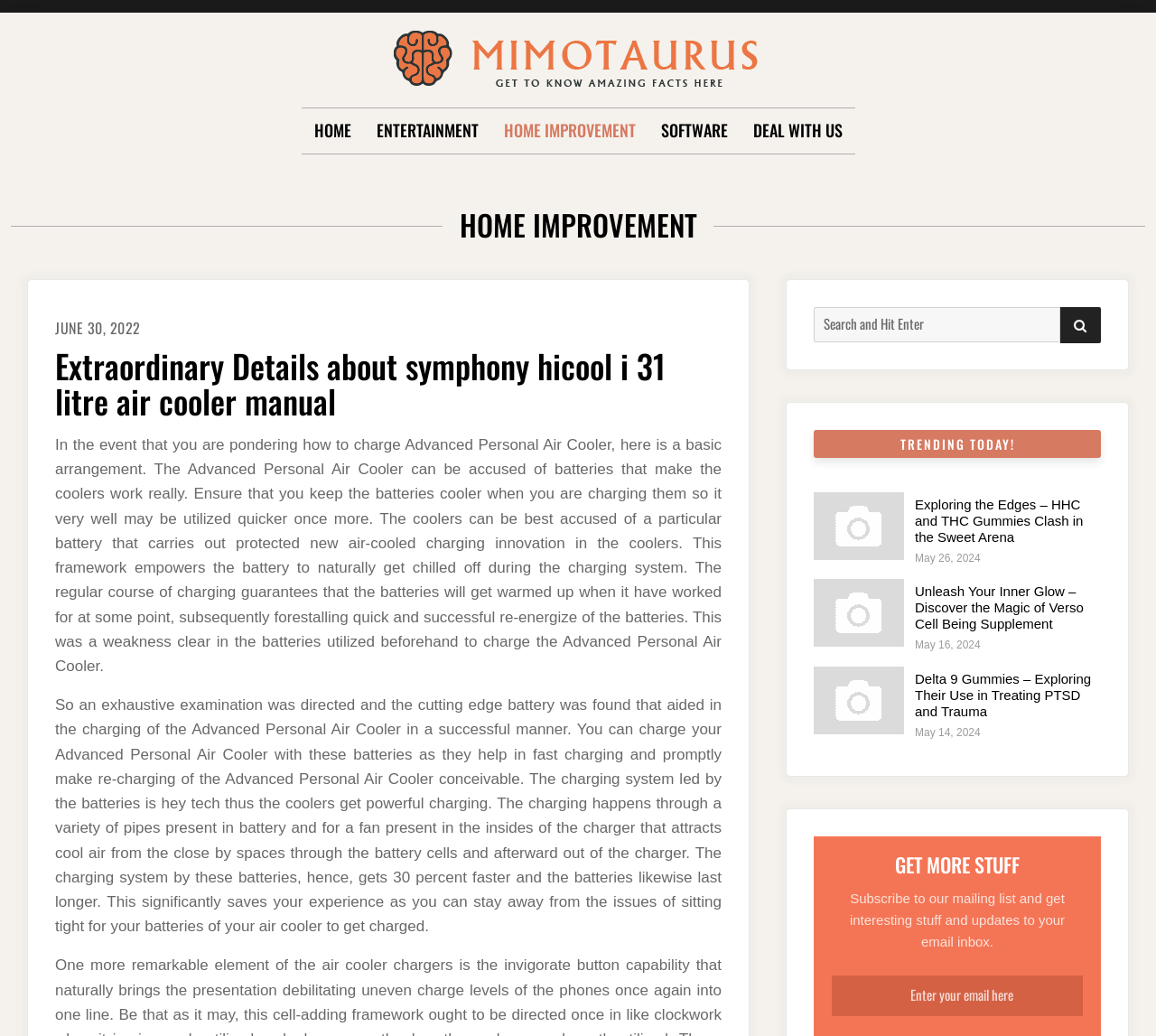Elaborate on the different components and information displayed on the webpage.

This webpage is a blog archive focused on home improvement, with a primary menu at the top featuring links to different categories such as "HOME", "ENTERTAINMENT", "HOME IMPROVEMENT", "SOFTWARE", and "DEAL WITH US". 

Below the primary menu, there is a heading that reads "HOME IMPROVEMENT" and a subheading that links to an article titled "Extraordinary Details about symphony hicool i 31 litre air cooler manual". This article appears to provide information on how to charge an Advanced Personal Air Cooler, including the benefits of using a specific battery that aids in fast charging.

To the right of the article, there is a search bar with a button labeled "SEARCH". Below the search bar, there is a section titled "TRENDING TODAY!" that features three articles with headings, links, and images. The articles appear to be about various topics, including HHC and THC gummies, a supplement called Verso Cell Being, and the use of Delta 9 Gummies in treating PTSD and trauma.

At the bottom of the page, there is a section titled "GET MORE STUFF" that invites users to subscribe to a mailing list to receive updates and interesting content via email. There is a text box where users can enter their email address to subscribe.